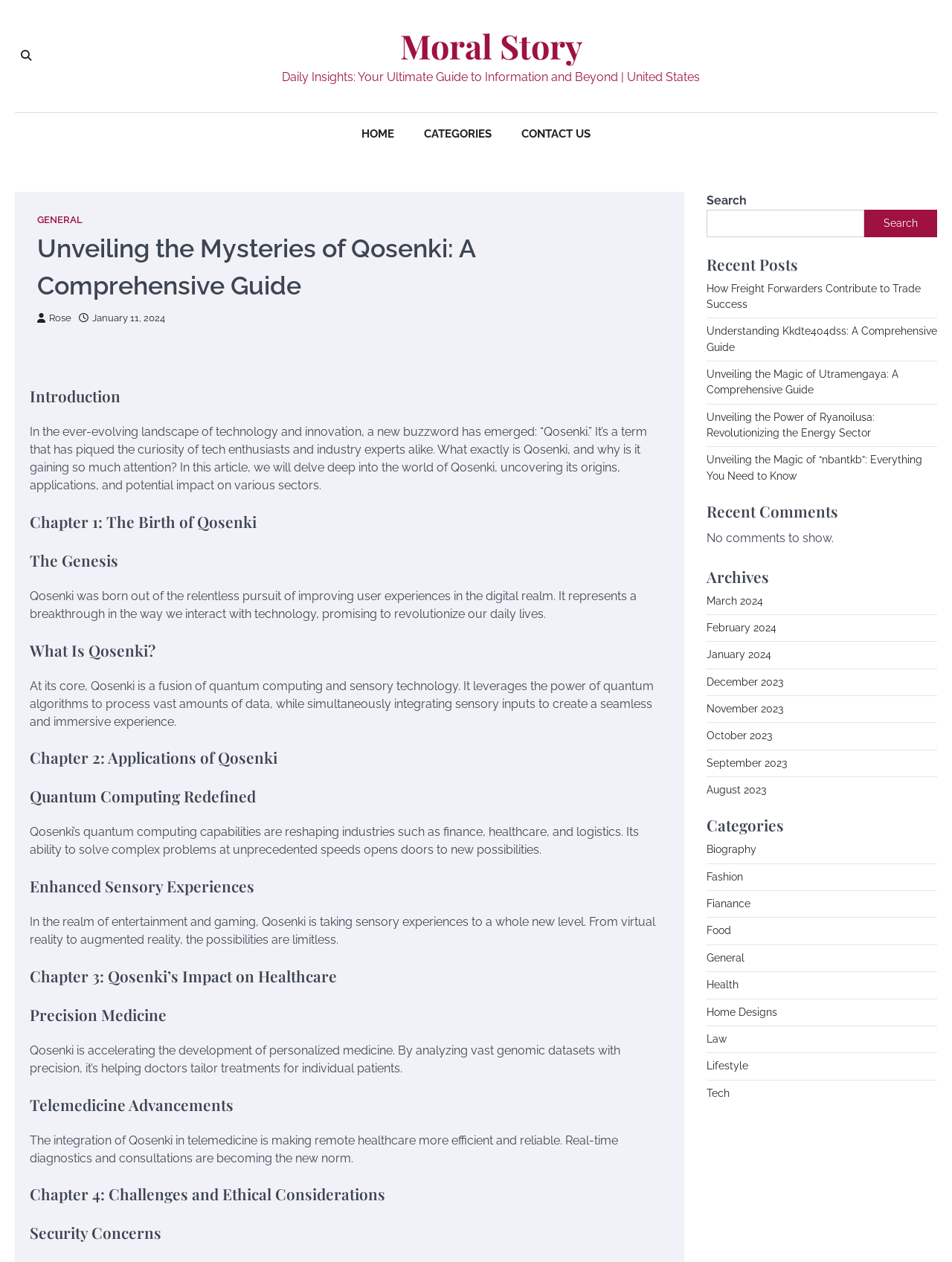Using the provided element description: "Food", determine the bounding box coordinates of the corresponding UI element in the screenshot.

[0.742, 0.733, 0.768, 0.742]